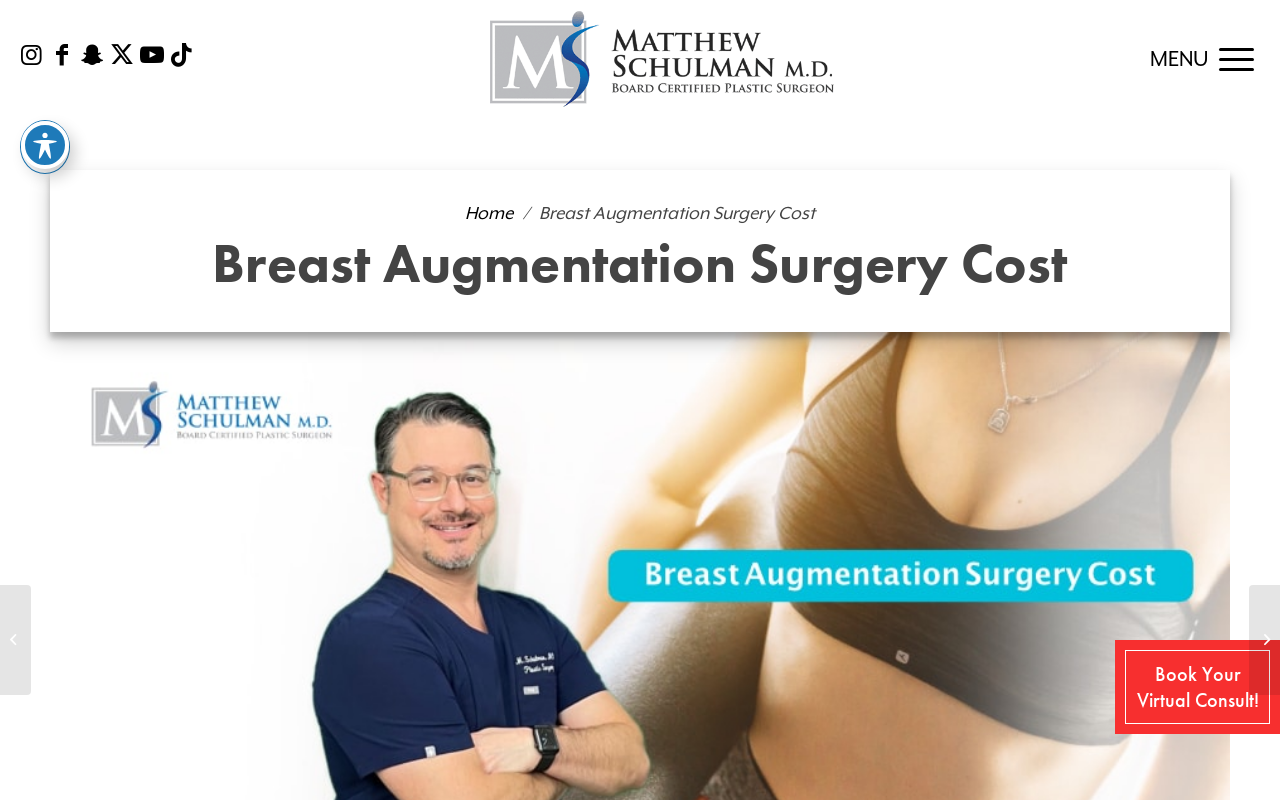What is the name of the surgeon on this webpage?
Based on the image, answer the question with a single word or brief phrase.

Matthew Schulman, M.D.